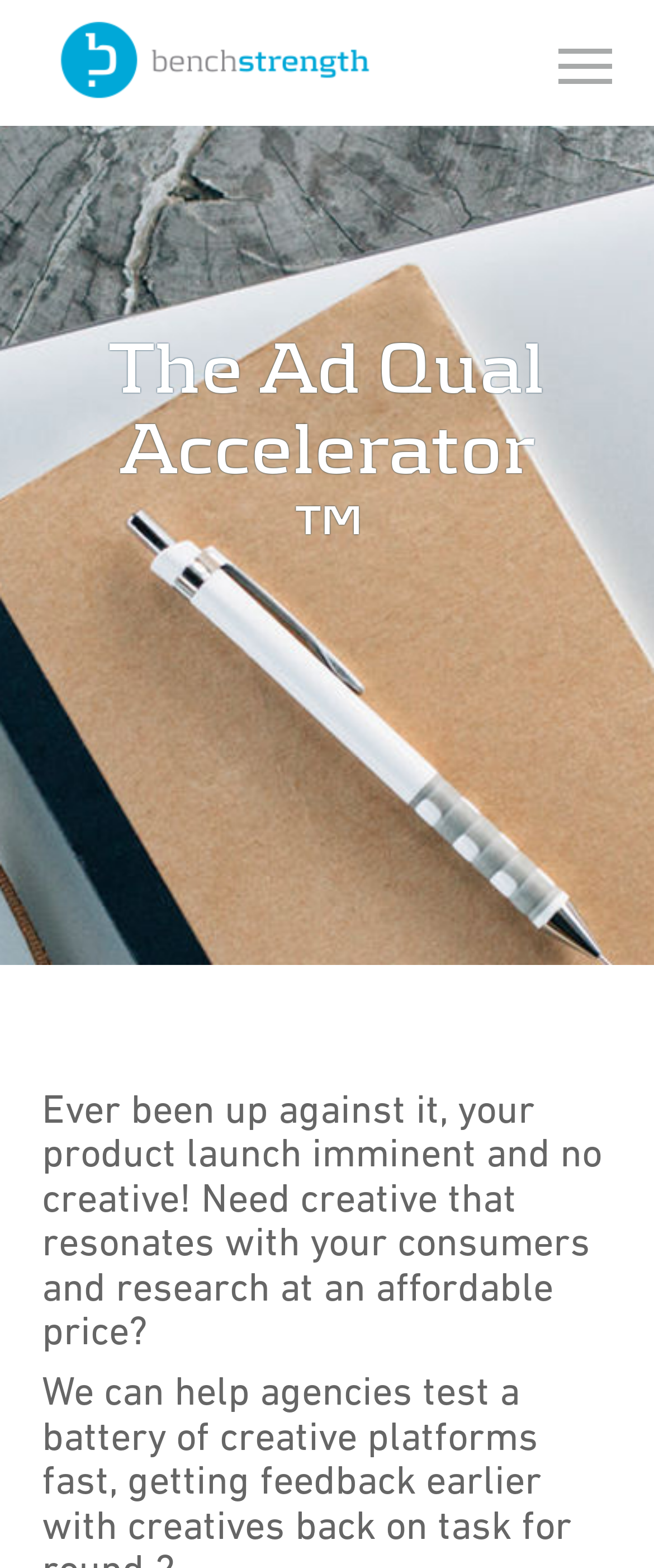Bounding box coordinates are to be given in the format (top-left x, top-left y, bottom-right x, bottom-right y). All values must be floating point numbers between 0 and 1. Provide the bounding box coordinate for the UI element described as: Toggle navigation

[0.854, 0.022, 0.936, 0.059]